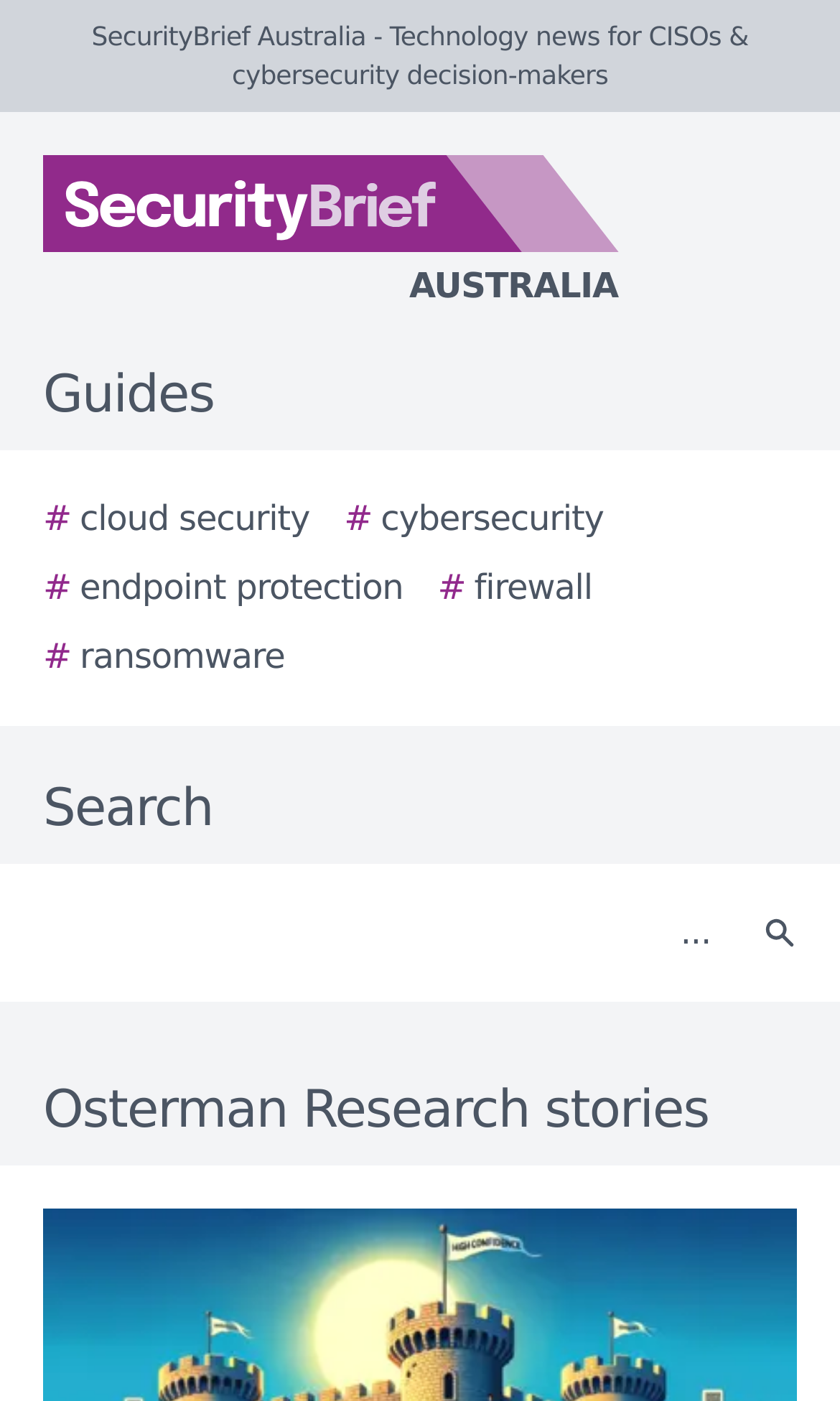Provide the bounding box coordinates of the section that needs to be clicked to accomplish the following instruction: "Click on the SecurityBrief Australia logo."

[0.0, 0.111, 0.923, 0.223]